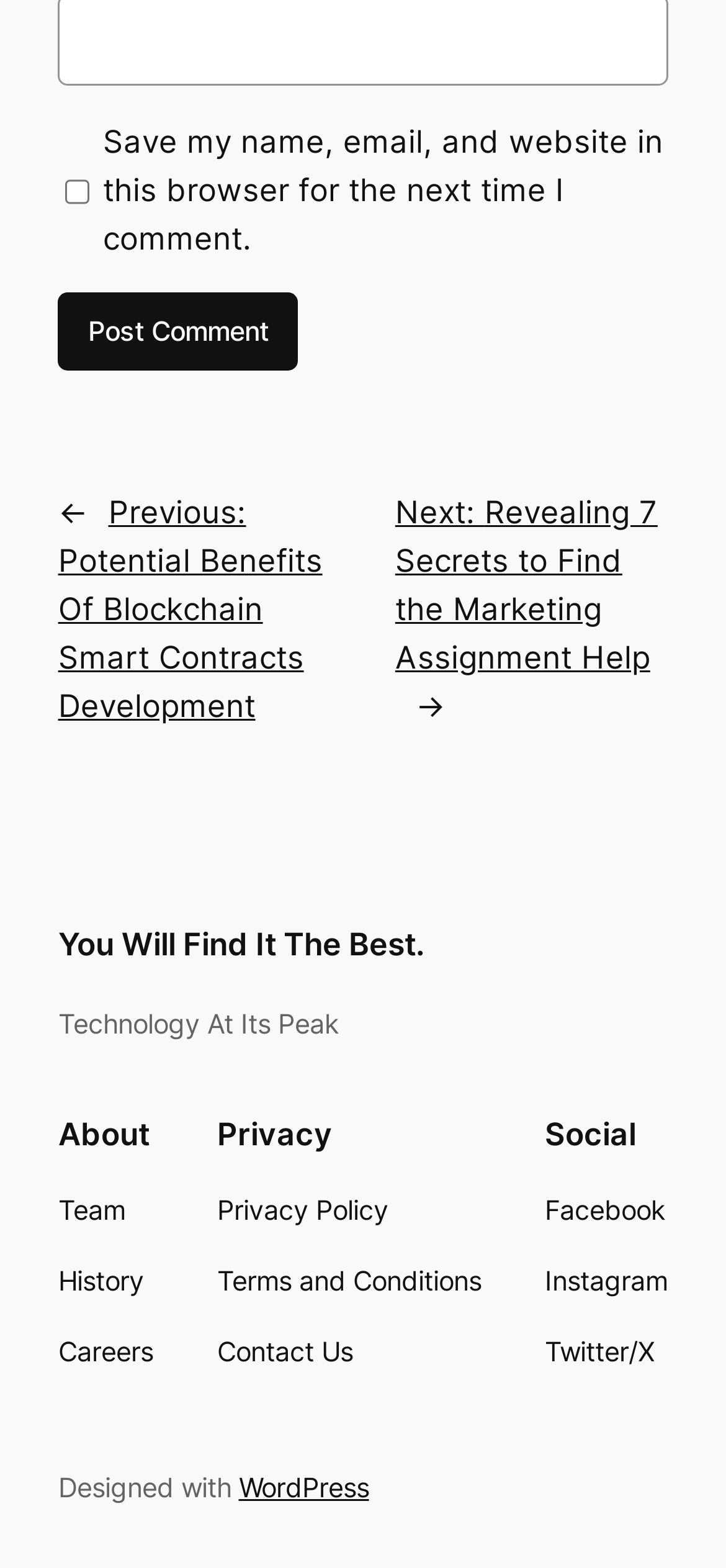Find the bounding box coordinates of the UI element according to this description: "Terms and Conditions".

[0.299, 0.804, 0.663, 0.831]